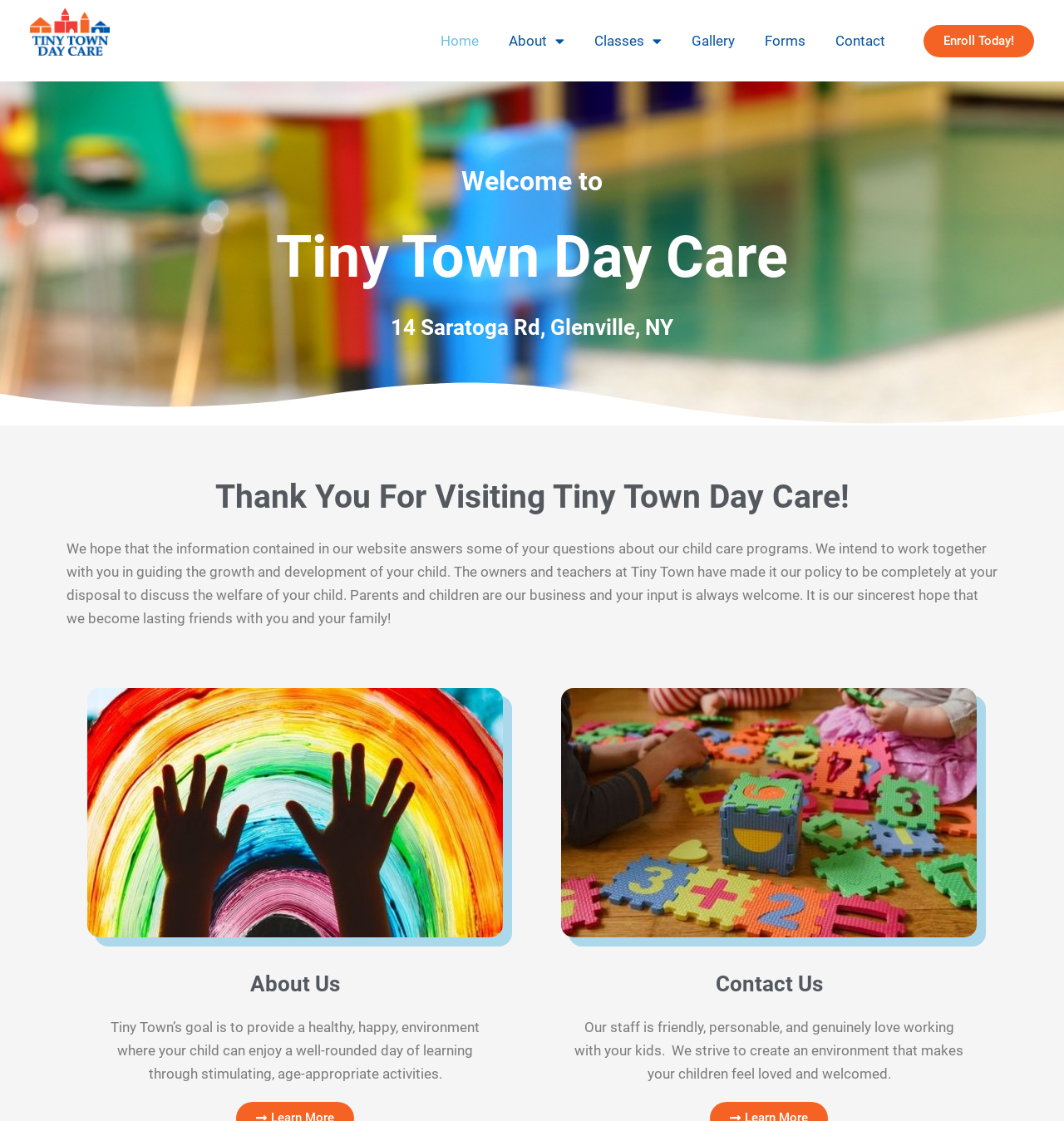Describe all visible elements and their arrangement on the webpage.

The webpage is about Tiny Town Day Care in Glenville, New York. At the top, there is a navigation menu with 7 links: an empty link, Home, About, Classes, Gallery, Forms, and Contact. The About and Classes links have dropdown menus. On the right side of the navigation menu, there is a prominent call-to-action link "Enroll Today!".

Below the navigation menu, there is a welcome section with three headings: "Welcome to", "Tiny Town Day Care", and the address "14 Saratoga Rd, Glenville, NY". Following this, there is a heading "Thank You For Visiting Tiny Town Day Care!" and a paragraph of text describing the daycare's mission and values.

On the left side of the page, there is an image with the caption "AboutUs". Above the image, there is a heading "About Us" and a paragraph of text describing the daycare's goal. On the right side of the page, there is another image with the caption "TinyTownContact". Above the image, there is a heading "Contact Us" and a paragraph of text describing the daycare's staff and environment.

Overall, the webpage provides an introduction to Tiny Town Day Care, its mission, and its values, with a focus on encouraging visitors to enroll their children.